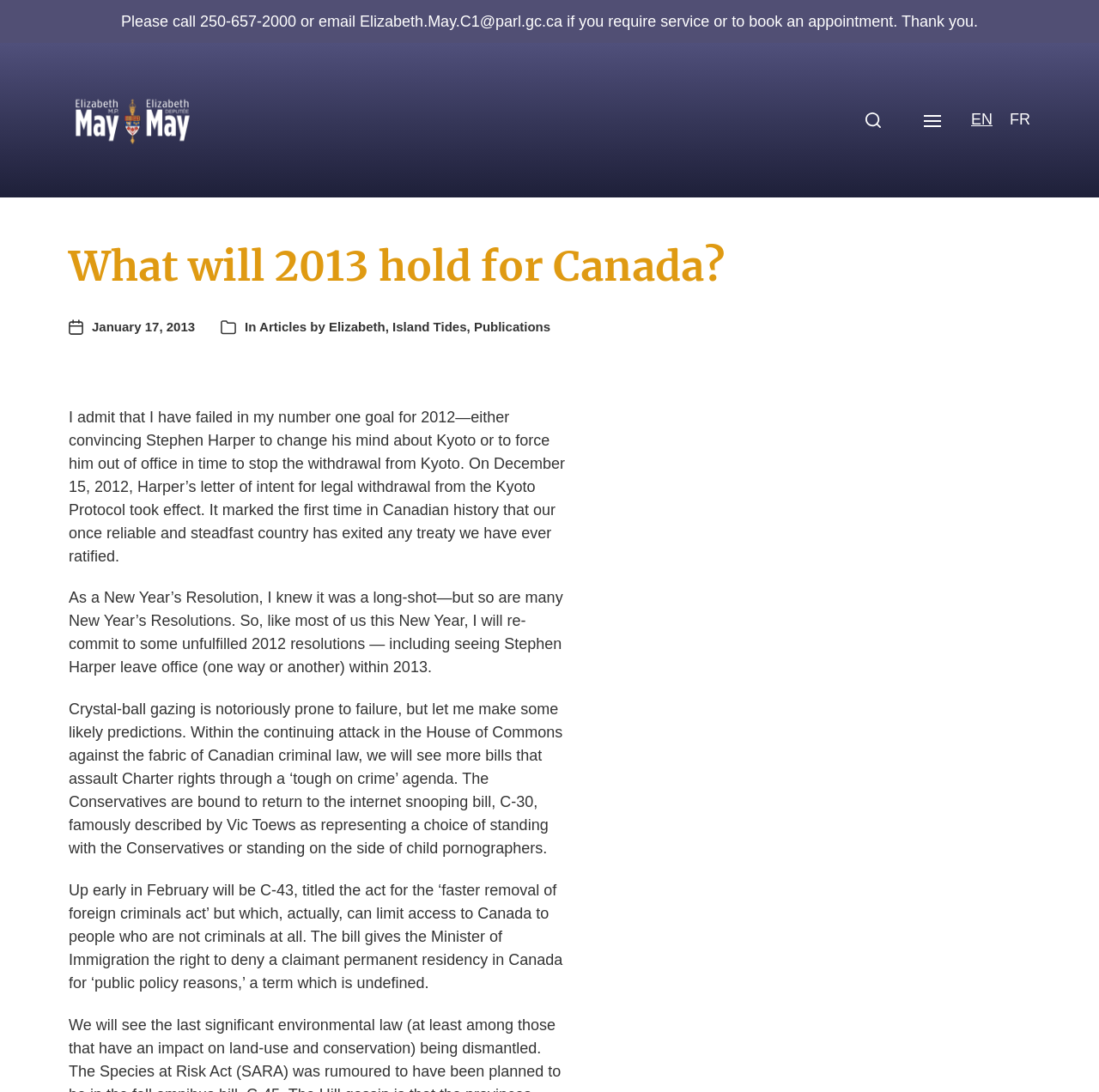Show me the bounding box coordinates of the clickable region to achieve the task as per the instruction: "Switch to French".

[0.919, 0.101, 0.938, 0.117]